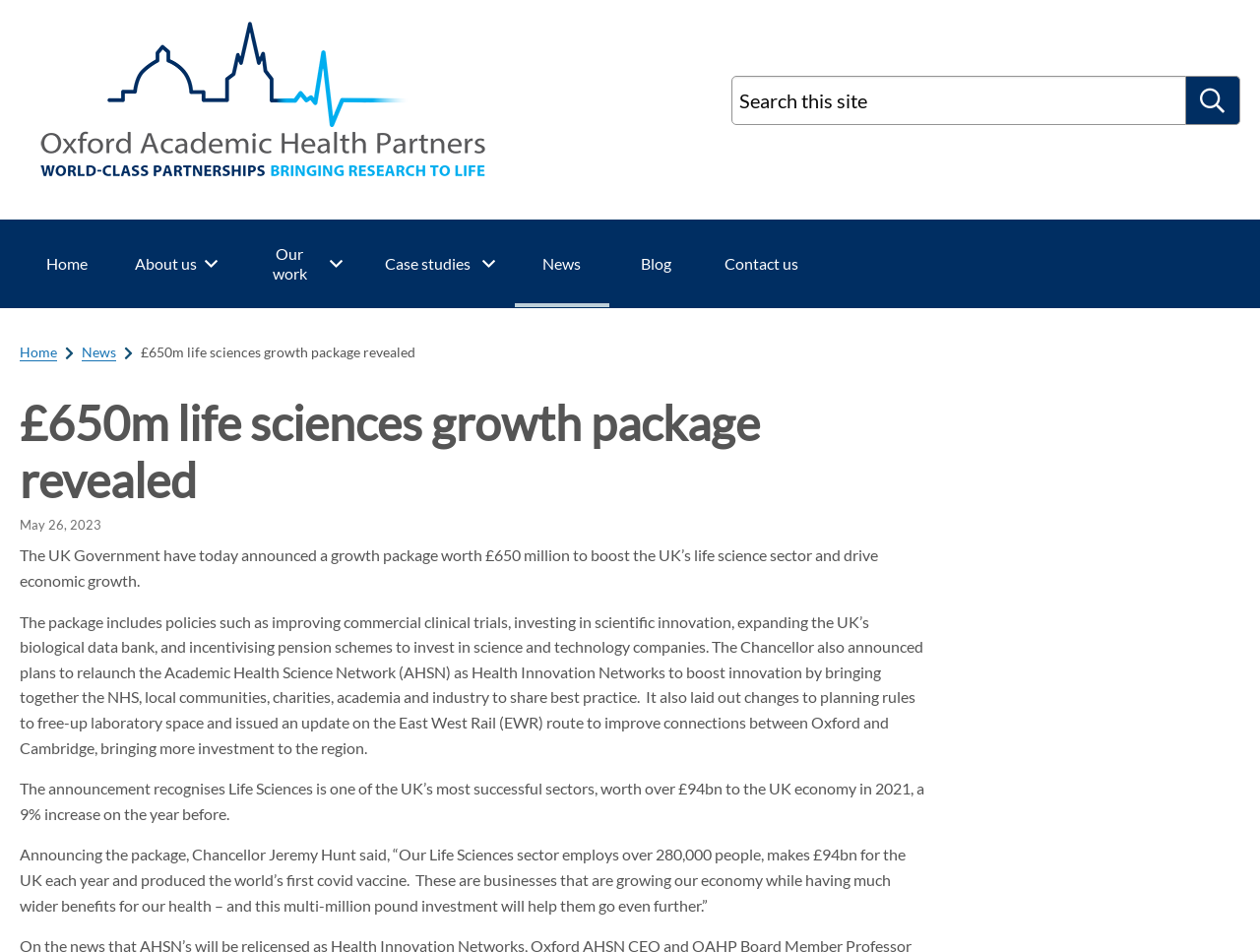Identify the bounding box coordinates of the clickable region to carry out the given instruction: "Click About us".

[0.091, 0.232, 0.188, 0.323]